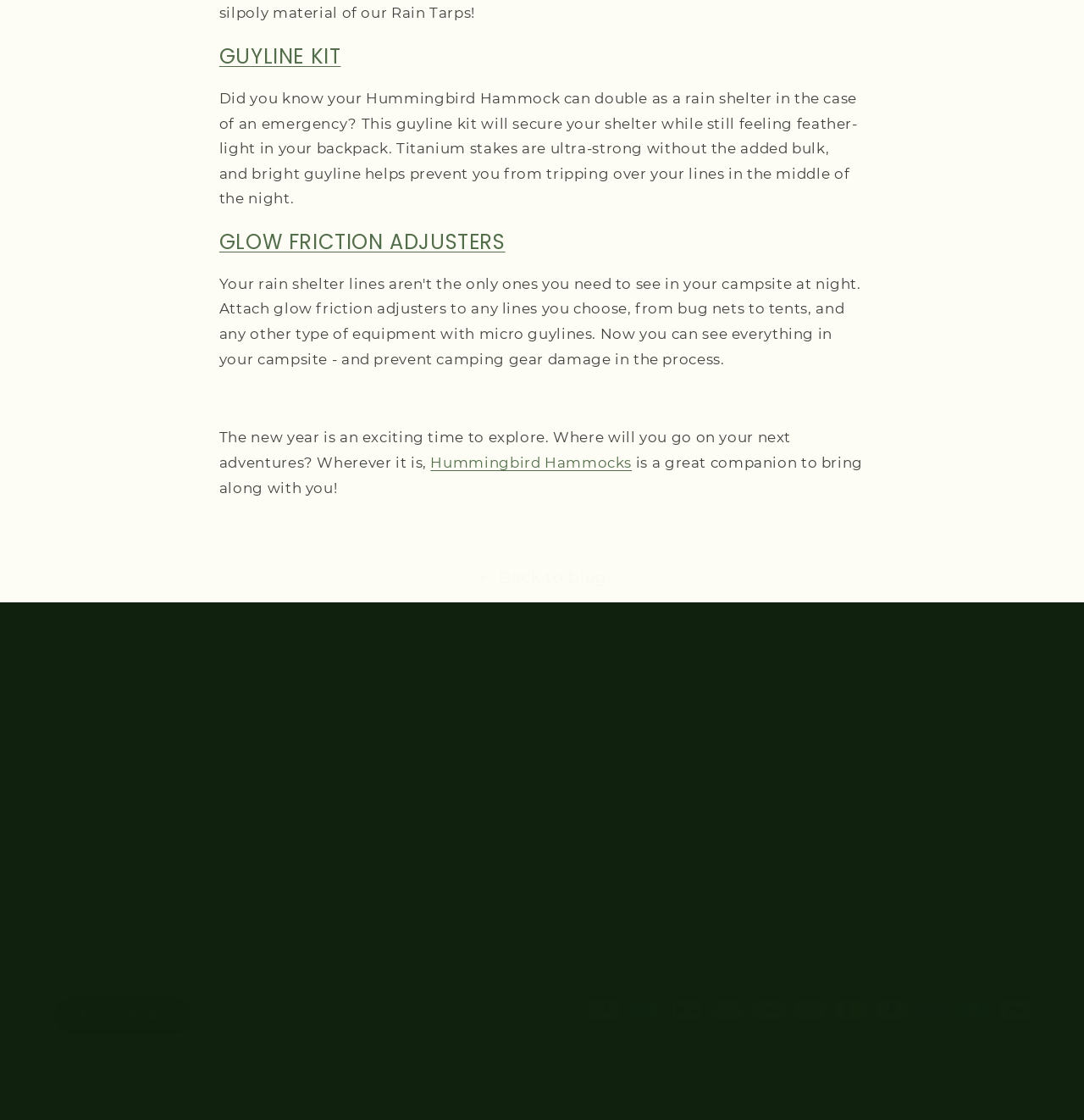Please identify the coordinates of the bounding box for the clickable region that will accomplish this instruction: "Read about 'COMPANY'".

[0.28, 0.603, 0.489, 0.62]